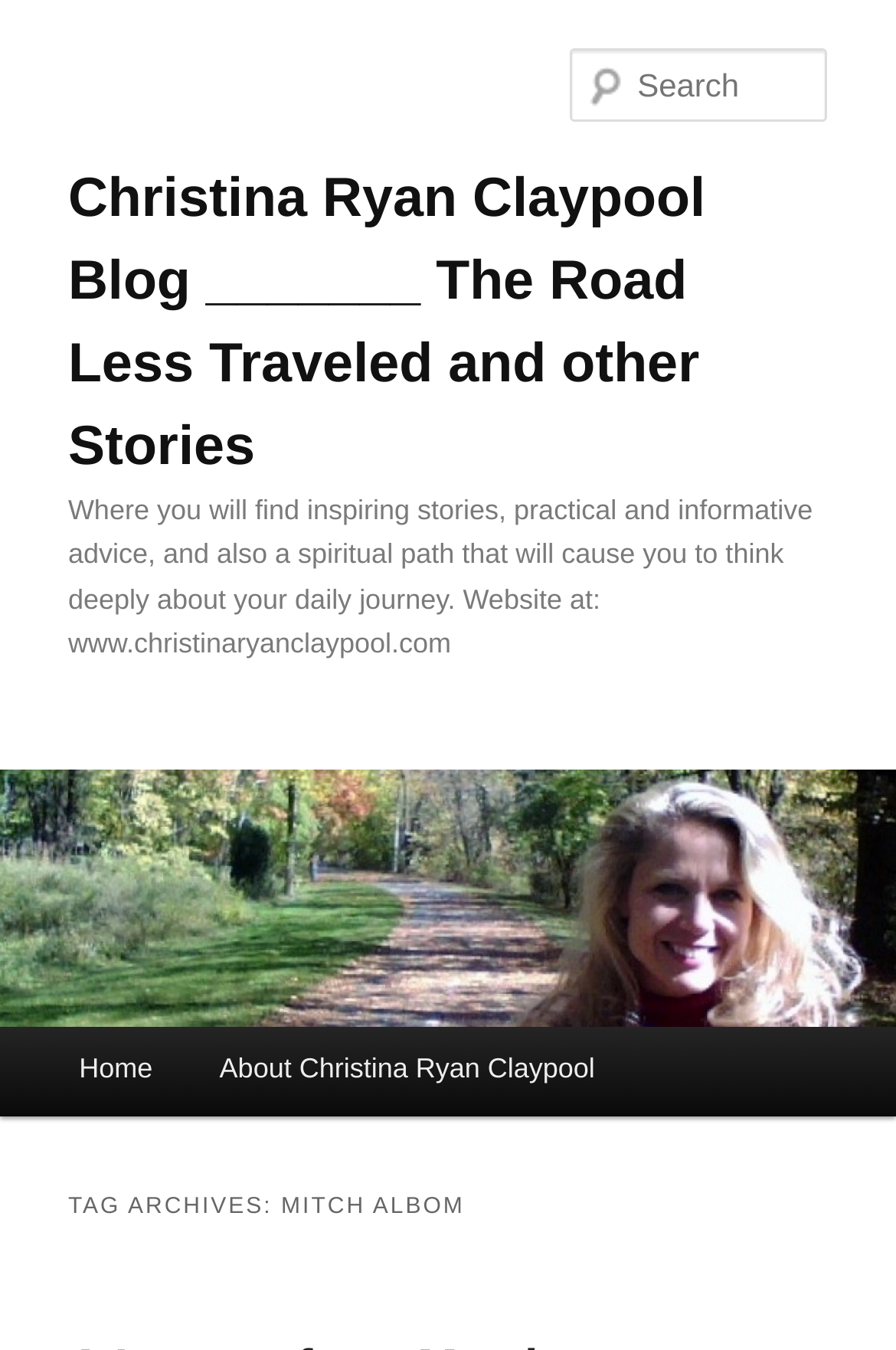Based on the element description, predict the bounding box coordinates (top-left x, top-left y, bottom-right x, bottom-right y) for the UI element in the screenshot: Home

[0.051, 0.759, 0.208, 0.827]